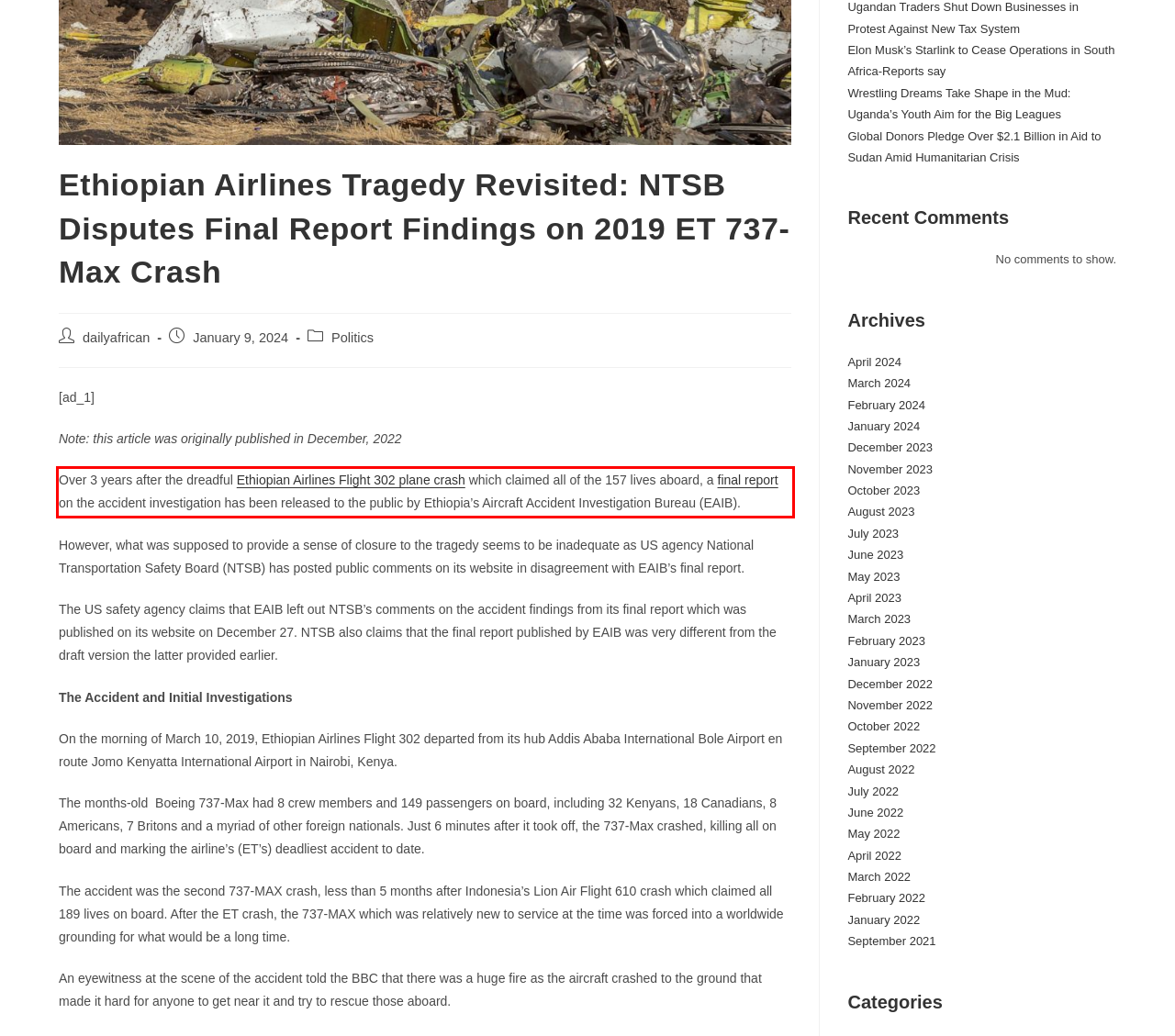In the screenshot of the webpage, find the red bounding box and perform OCR to obtain the text content restricted within this red bounding box.

Over 3 years after the dreadful Ethiopian Airlines Flight 302 plane crash which claimed all of the 157 lives aboard, a final report on the accident investigation has been released to the public by Ethiopia’s Aircraft Accident Investigation Bureau (EAIB).